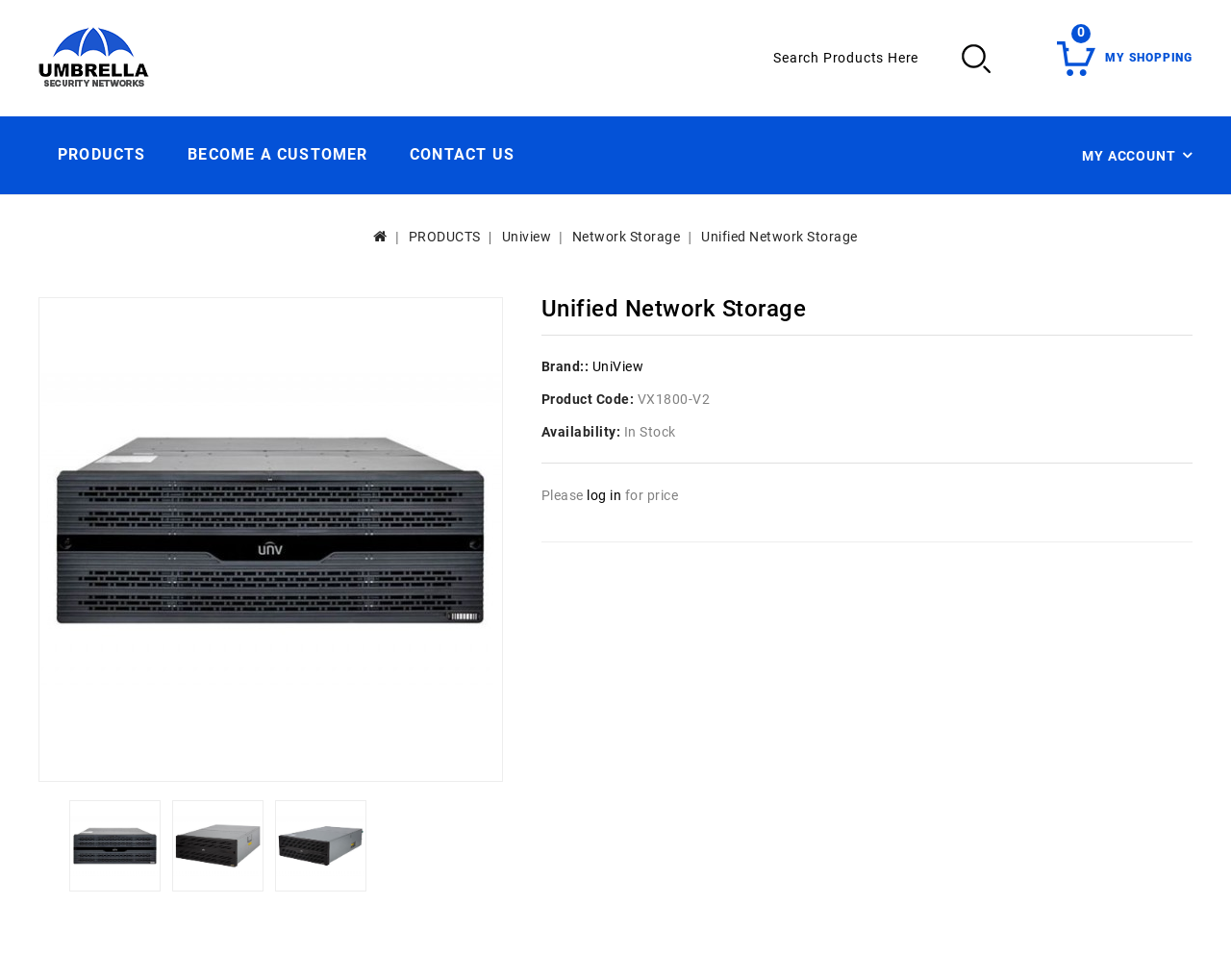Pinpoint the bounding box coordinates of the element that must be clicked to accomplish the following instruction: "Click on the 'Business' category". The coordinates should be in the format of four float numbers between 0 and 1, i.e., [left, top, right, bottom].

None